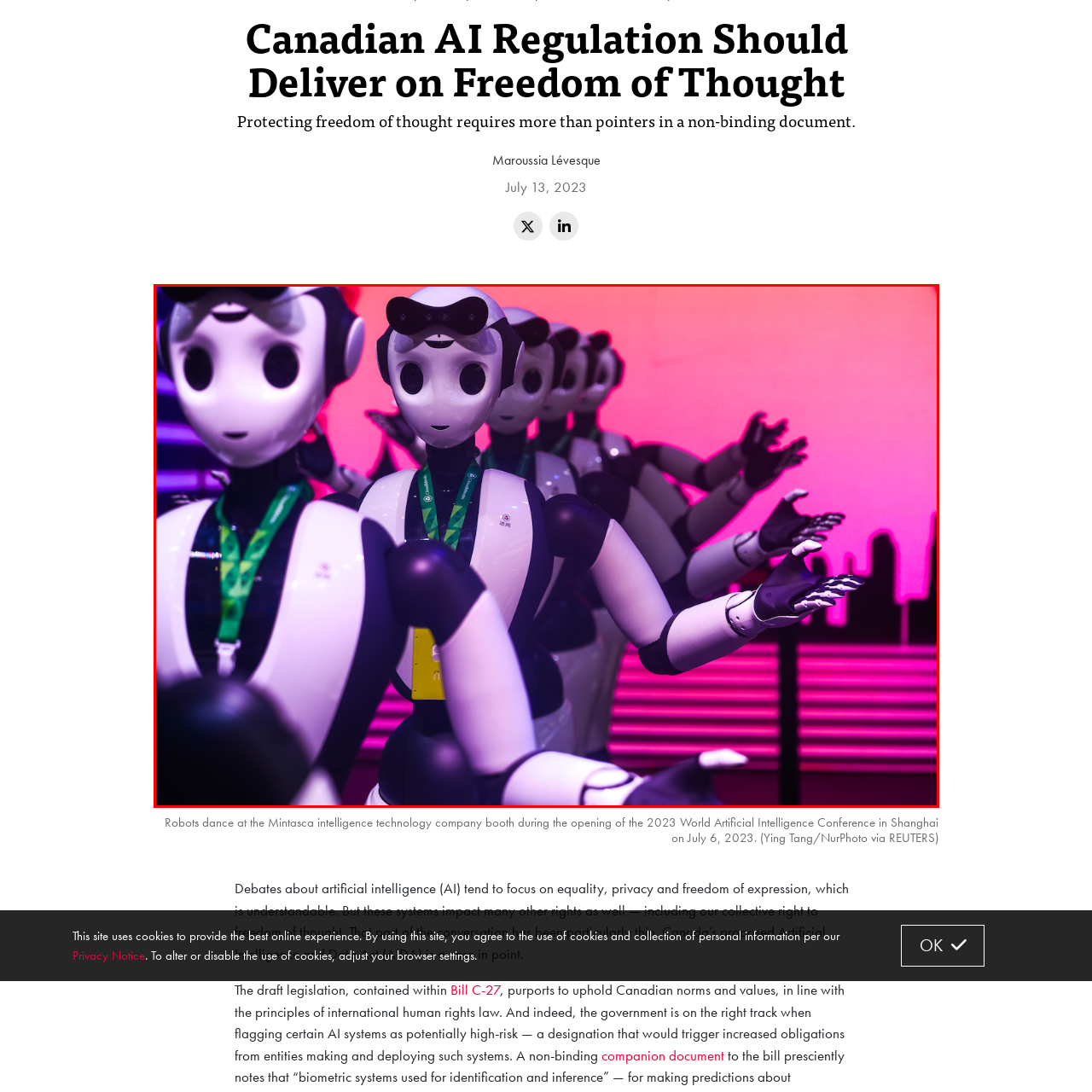What is the theme of the 2023 World Artificial Intelligence Conference?
Analyze the image enclosed by the red bounding box and reply with a one-word or phrase answer.

AI and robotics